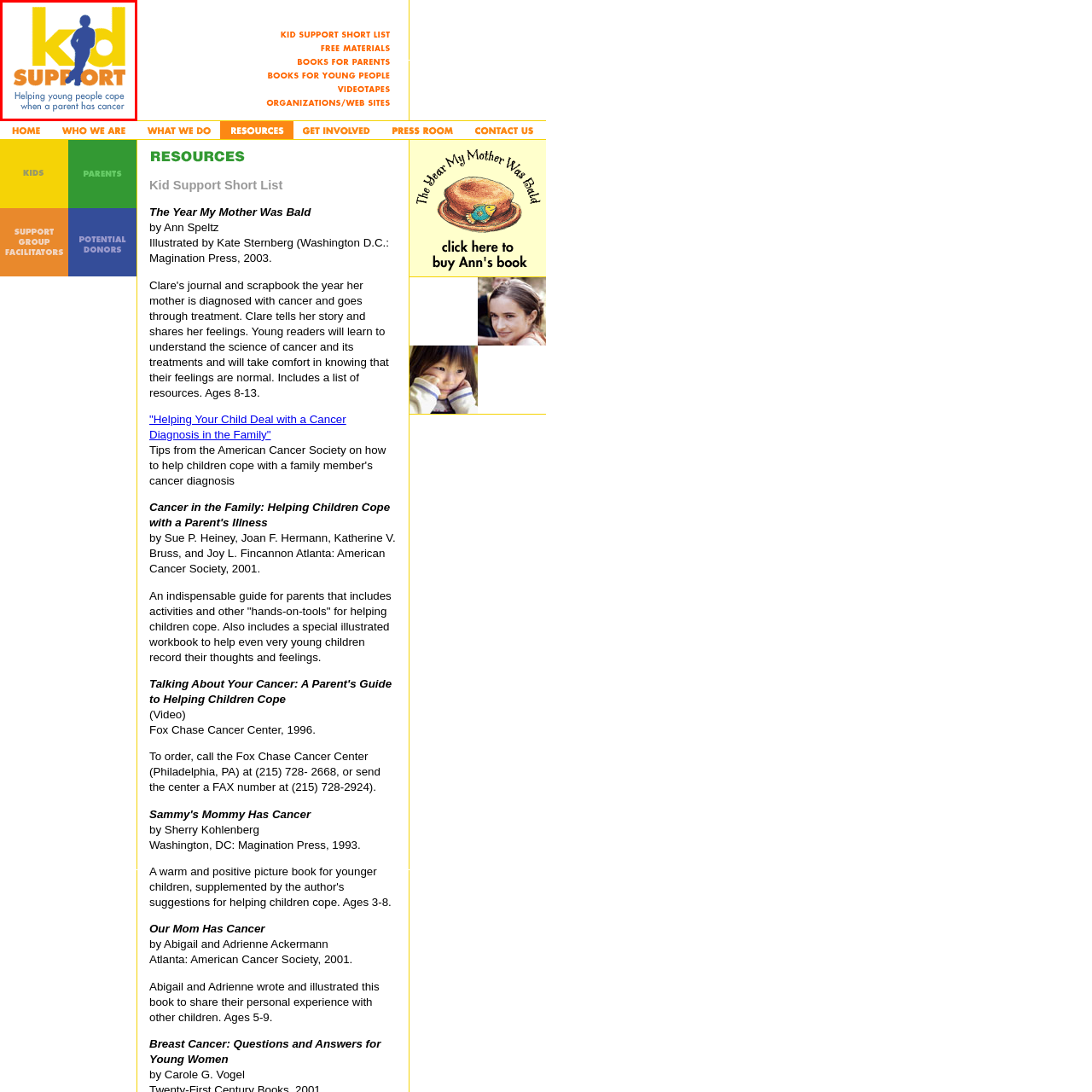Thoroughly describe the scene captured inside the red-bordered section of the image.

The image features the logo of "Kid Support," a support initiative designed to assist young people dealing with the challenges of having a parent diagnosed with cancer. The logo is vibrant, showcasing the words "Kid Support" prominently in bold yellow and orange letters. A silhouette of a child in blue, standing with arms crossed, evokes a sense of resilience and hope. Below the main title, a tagline reads, "Helping young people cope when a parent has cancer," emphasizing the organization's mission. This visual representation aims to provide comfort and convey a supportive message to children facing difficult emotional circumstances.